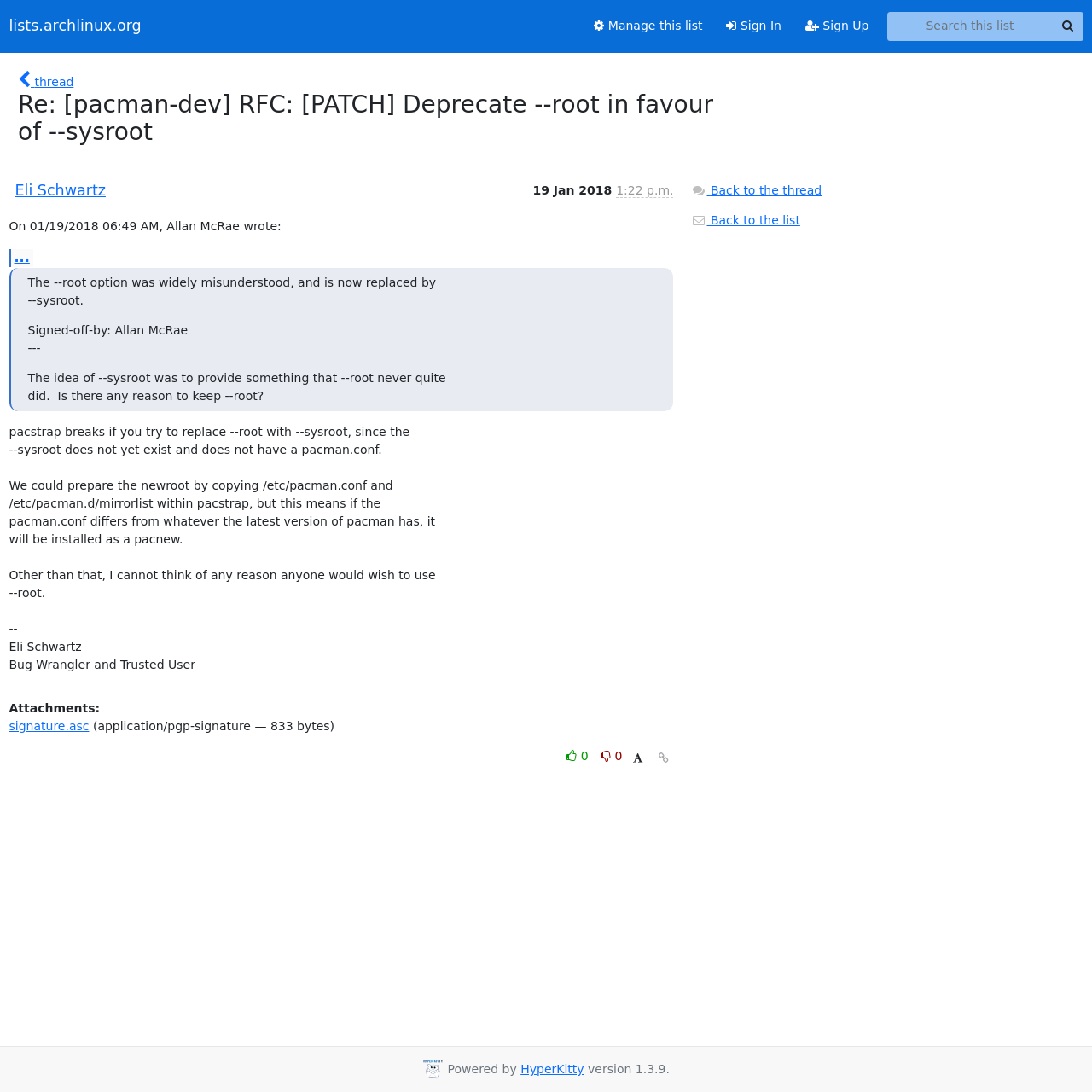Find the bounding box coordinates of the area to click in order to follow the instruction: "Search this list".

[0.812, 0.011, 0.992, 0.037]